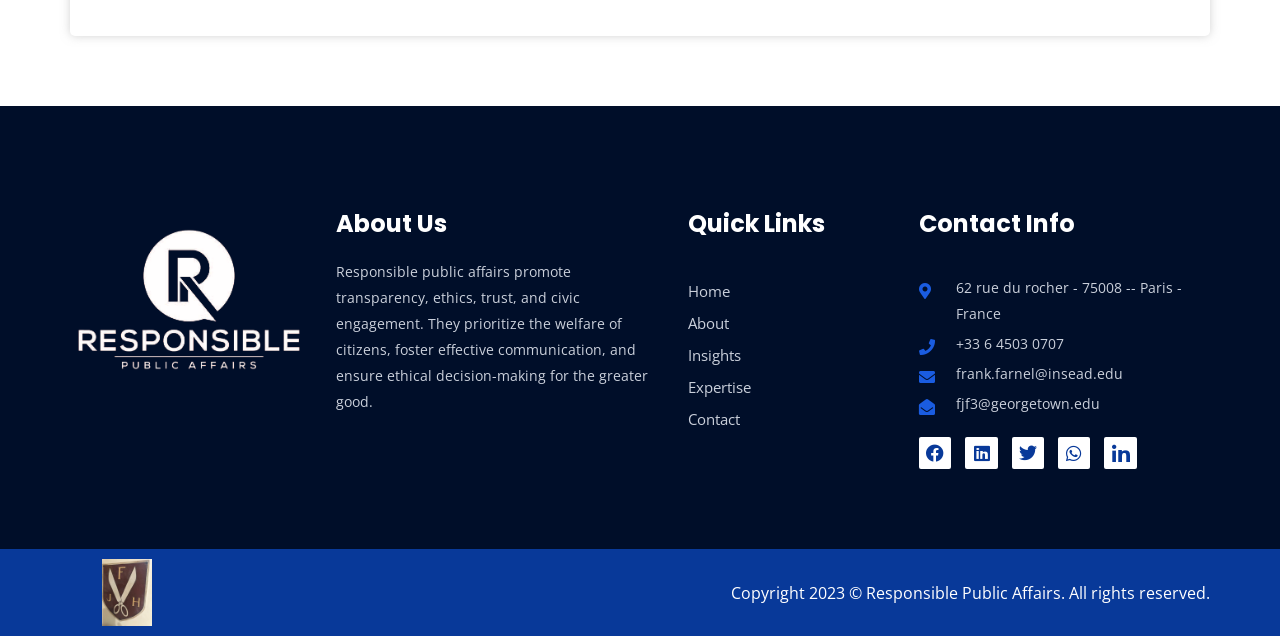Locate the bounding box coordinates of the clickable area to execute the instruction: "Click on About". Provide the coordinates as four float numbers between 0 and 1, represented as [left, top, right, bottom].

[0.537, 0.482, 0.699, 0.532]